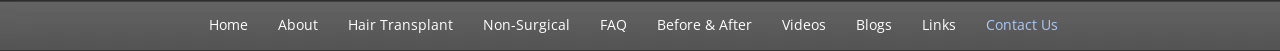Please give a succinct answer using a single word or phrase:
What is the name of the hair surgeon featured on the website?

Dr. Paul Cotterill